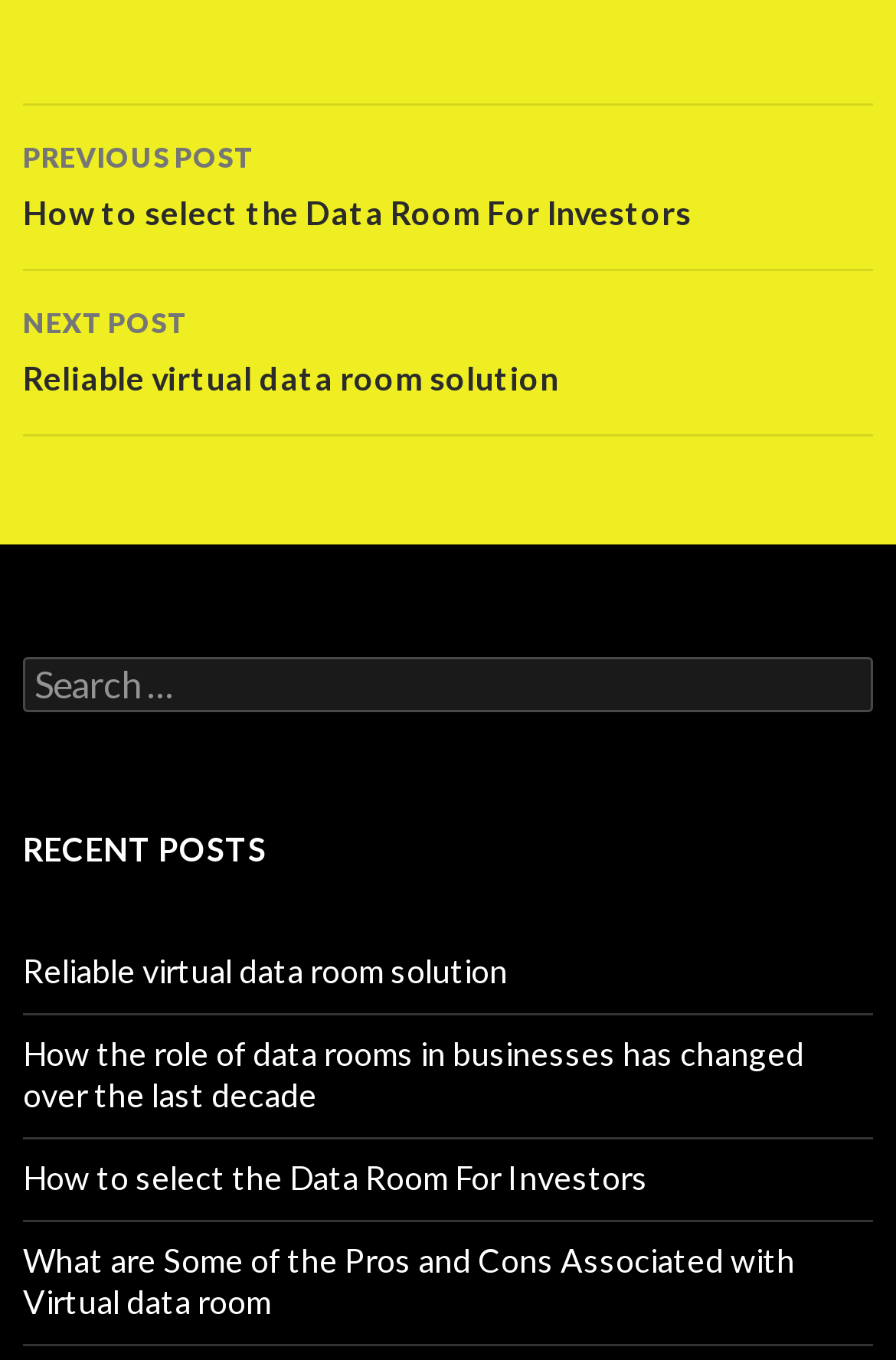What is the position of the search box on the webpage?
Please answer the question as detailed as possible.

The search box is located below the 'Post navigation' section, which contains links to the previous and next posts, and above the 'RECENT POSTS' section, which lists links to recent posts.